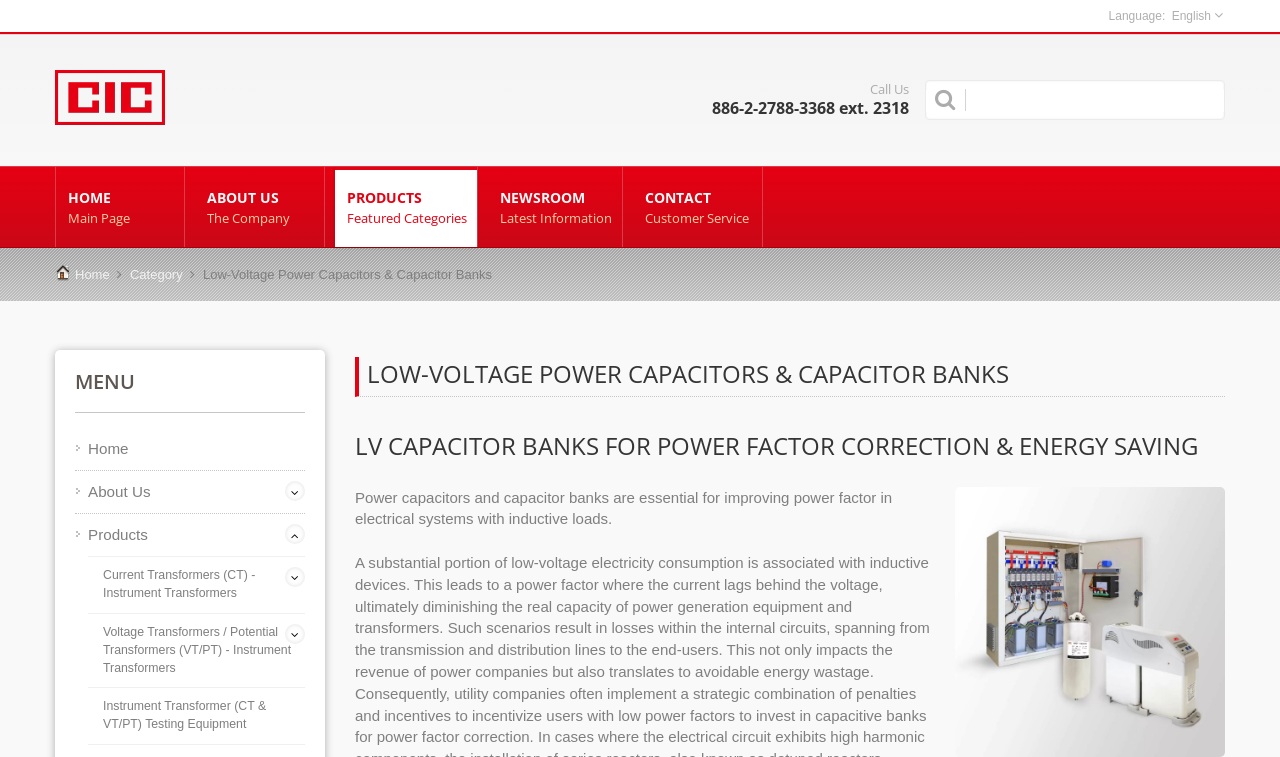Provide the bounding box coordinates for the UI element that is described as: "Newsroom Latest Information".

[0.381, 0.221, 0.486, 0.327]